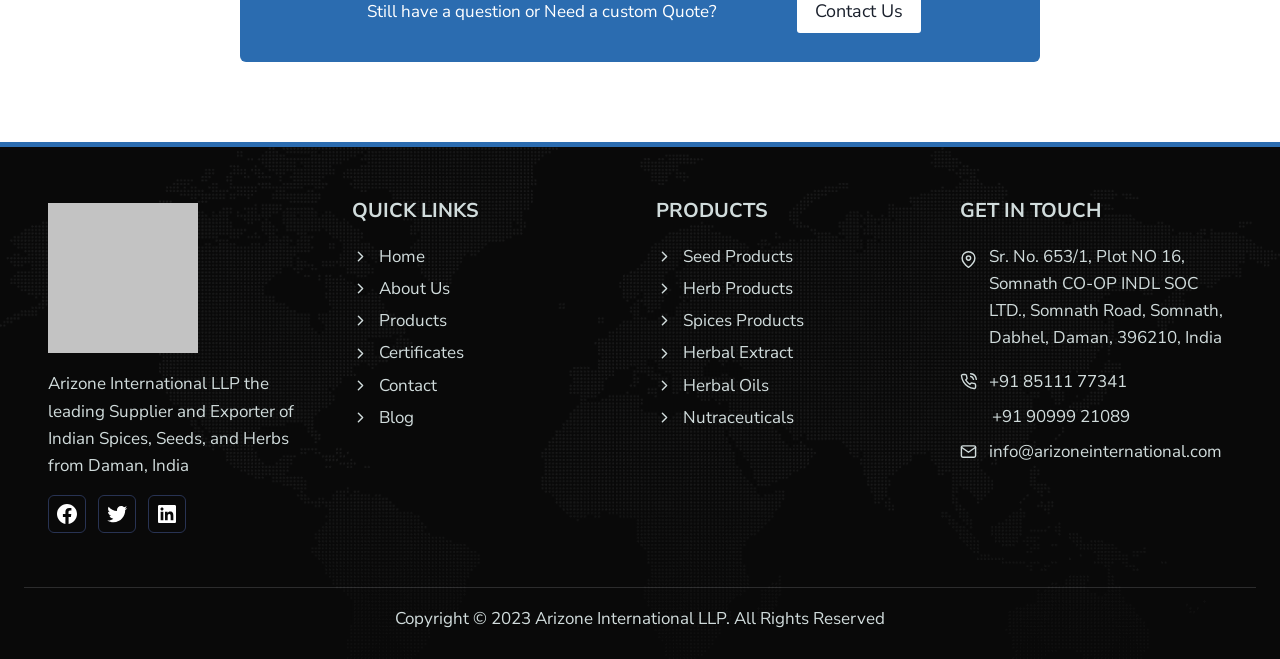Please locate the bounding box coordinates of the region I need to click to follow this instruction: "Contact via phone".

[0.773, 0.561, 0.881, 0.596]